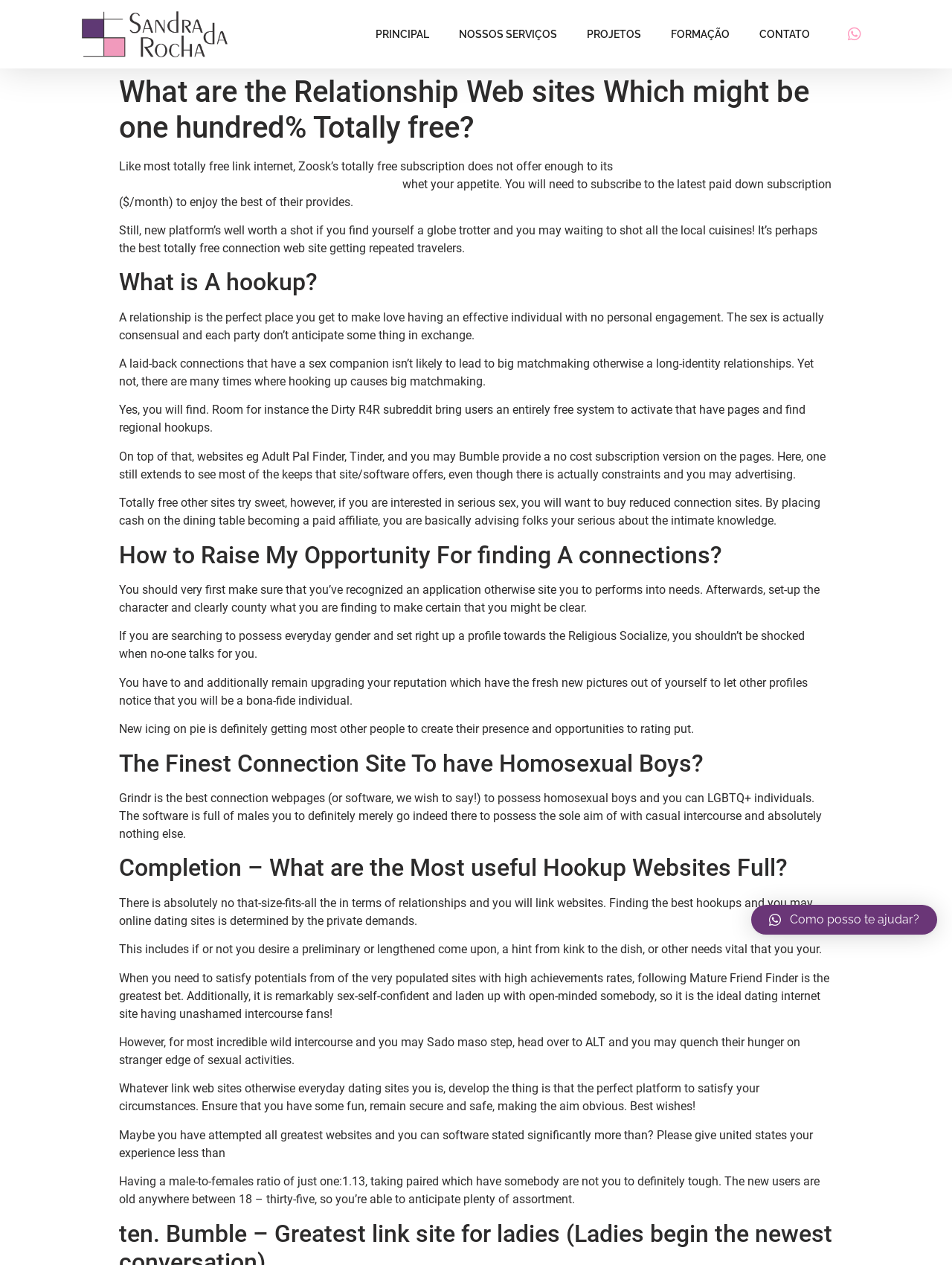Based on the element description "Whatsapp", predict the bounding box coordinates of the UI element.

[0.882, 0.015, 0.913, 0.039]